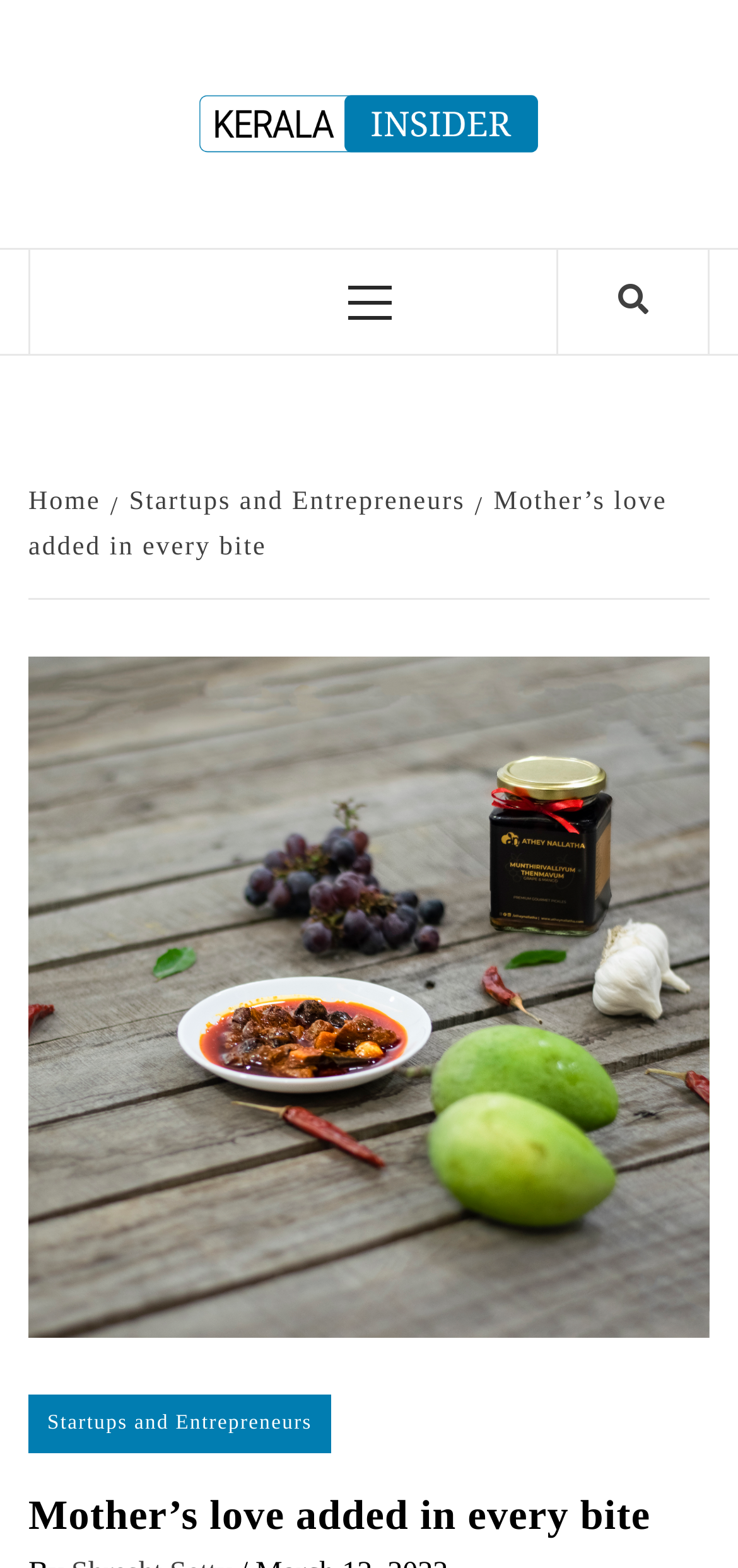Using a single word or phrase, answer the following question: 
What is the icon represented by ''?

A search icon